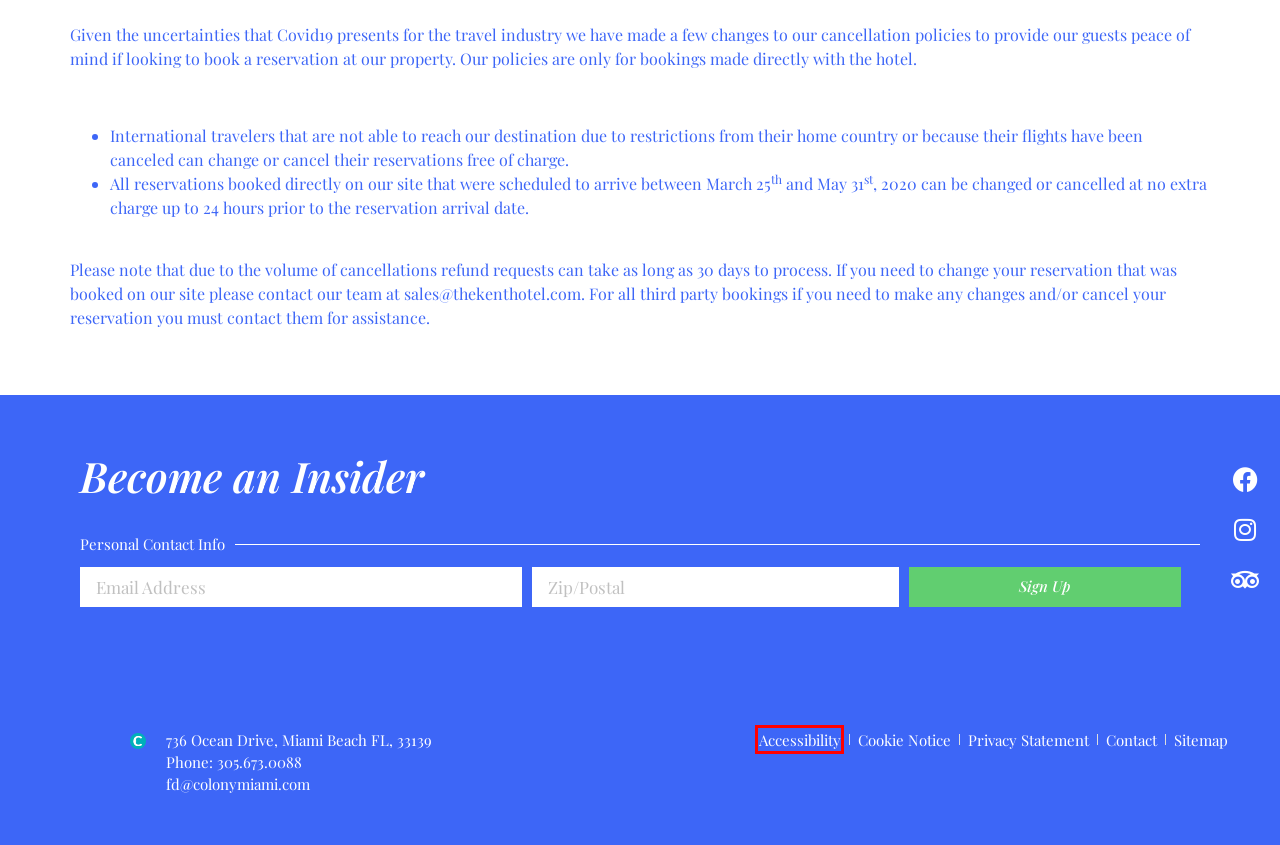You are provided a screenshot of a webpage featuring a red bounding box around a UI element. Choose the webpage description that most accurately represents the new webpage after clicking the element within the red bounding box. Here are the candidates:
A. Hotel Info - Colony Hotel in Miami Beach | South Beach Hotel on Ocean Drive
B. Things To Do - Colony Hotel in Miami Beach | South Beach Hotel on Ocean Drive
C. Contact - Colony Hotel in Miami Beach | South Beach Hotel on Ocean Drive
D. Rooms - Colony Hotel in Miami Beach | South Beach Hotel on Ocean Drive
E. Accessibility - Colony Hotel in Miami Beach | South Beach Hotel on Ocean Drive
F. Gallery - Colony Hotel in Miami Beach | South Beach Hotel on Ocean Drive
G. Privacy Statement - Colony Hotel in Miami Beach | South Beach Hotel on Ocean Drive
H. Cookie Notice - Colony Hotel in Miami Beach | South Beach Hotel on Ocean Drive

E